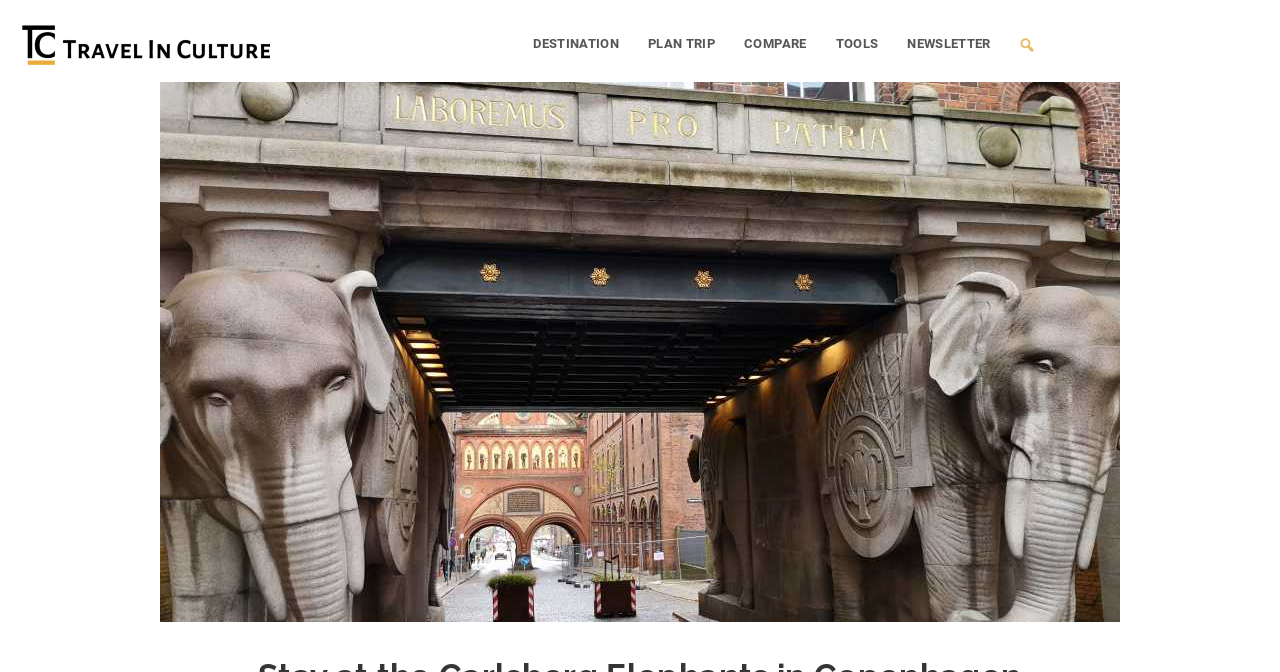Summarize the webpage in an elaborate manner.

The webpage is about the Carlsberg Elephants in Copenhagen, a landmark in the old Carlsberg Brewery district. At the top left, there is a small, non-descriptive text element. Next to it, on the top left corner, is a link to "Travel In Culture TC" accompanied by a small image with the same name. 

Moving to the right, there is a navigation menu with five links: "DESTINATION", "PLAN TRIP", "COMPARE", "TOOLS", and "NEWSLETTER". These links are positioned horizontally, one after the other, and each has a popup menu. 

To the right of the navigation menu, there is a search bar with a search box and a "Search" button. The search button has a popup menu as well. 

Below the navigation menu and search bar, there is a prominent link to "Carlsberg Elephants in Copenhagen", which is accompanied by a large image of the same name. This image takes up most of the page's width and is positioned near the top center of the page.